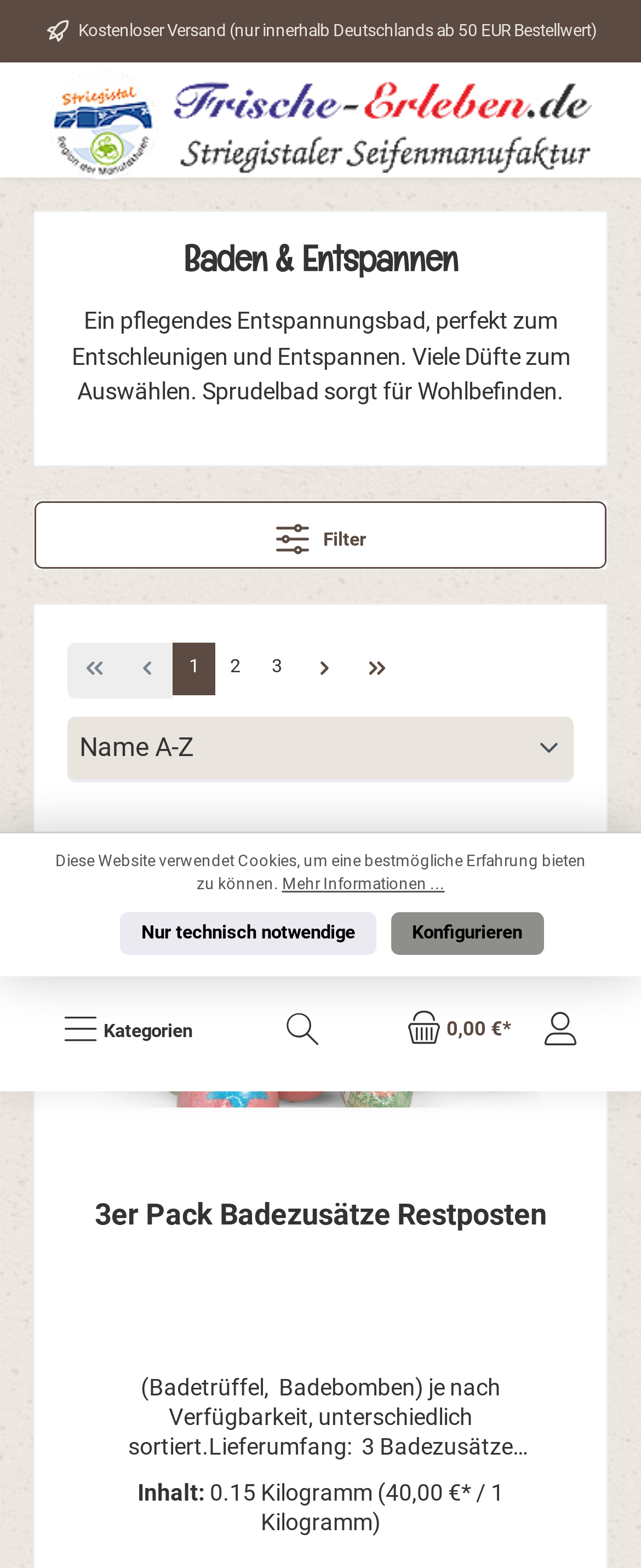Determine the bounding box coordinates of the element that should be clicked to execute the following command: "Sort the products".

[0.105, 0.457, 0.895, 0.499]